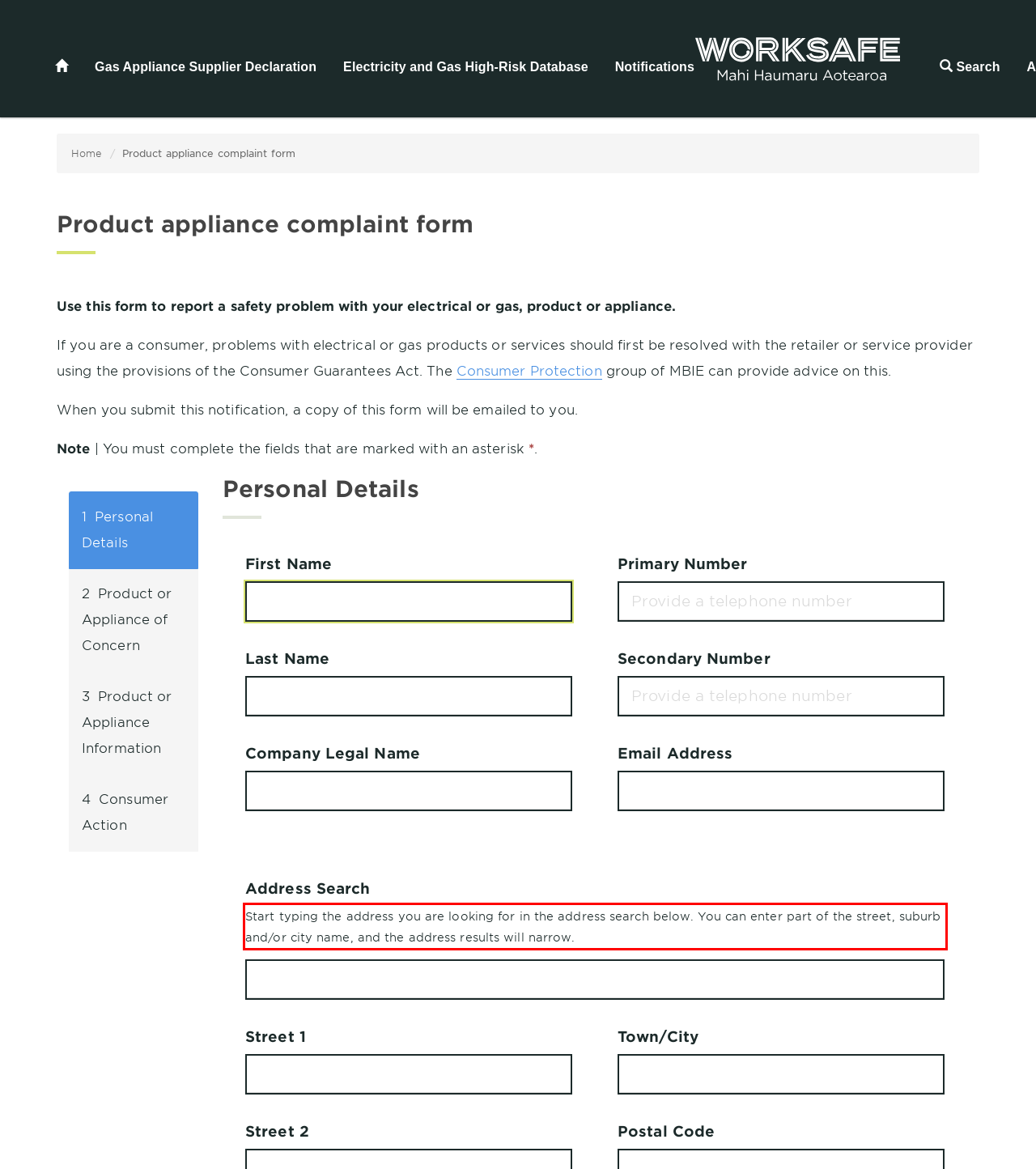Locate the red bounding box in the provided webpage screenshot and use OCR to determine the text content inside it.

Start typing the address you are looking for in the address search below. You can enter part of the street, suburb and/or city name, and the address results will narrow.